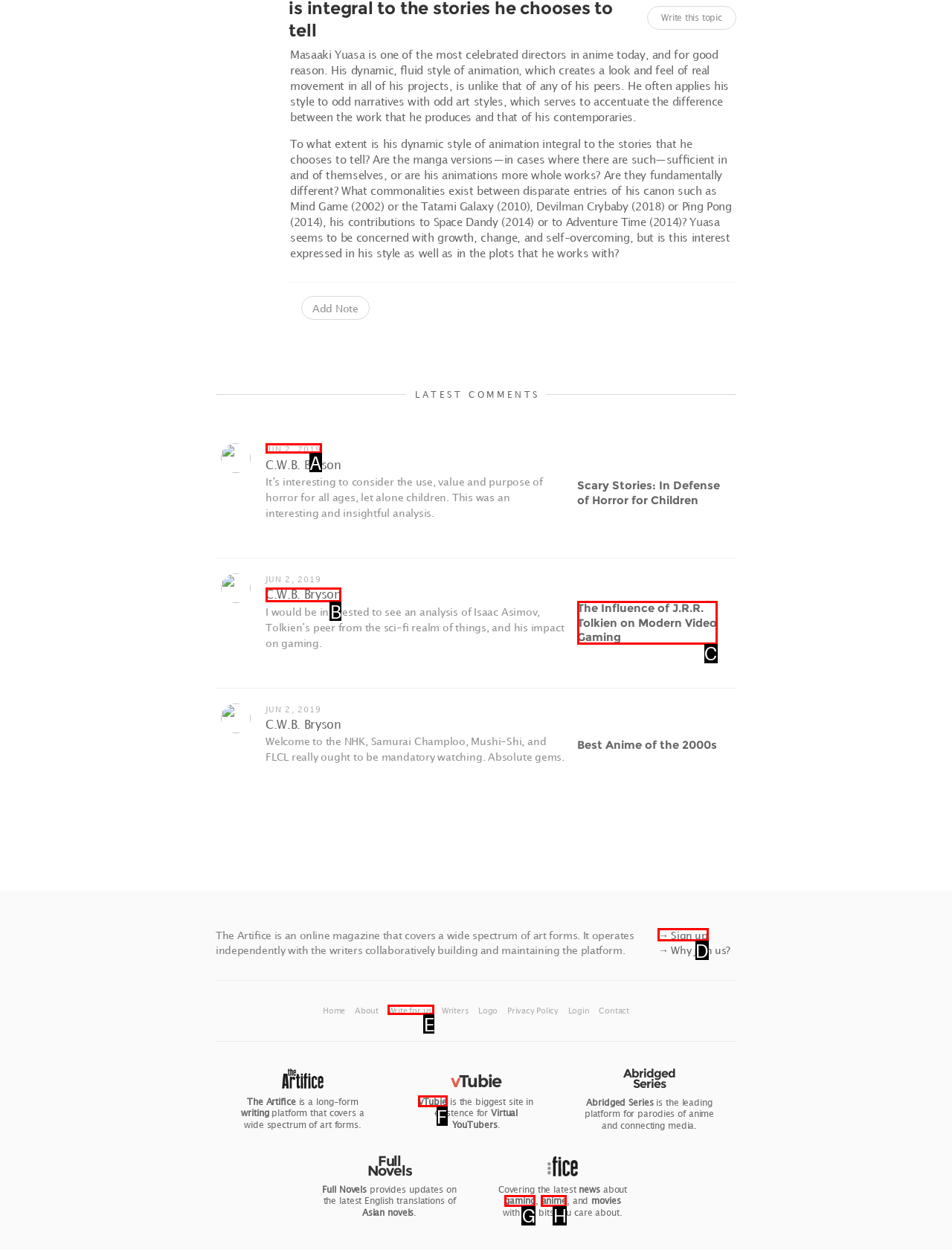Which lettered option should be clicked to achieve the task: Sign up? Choose from the given choices.

D